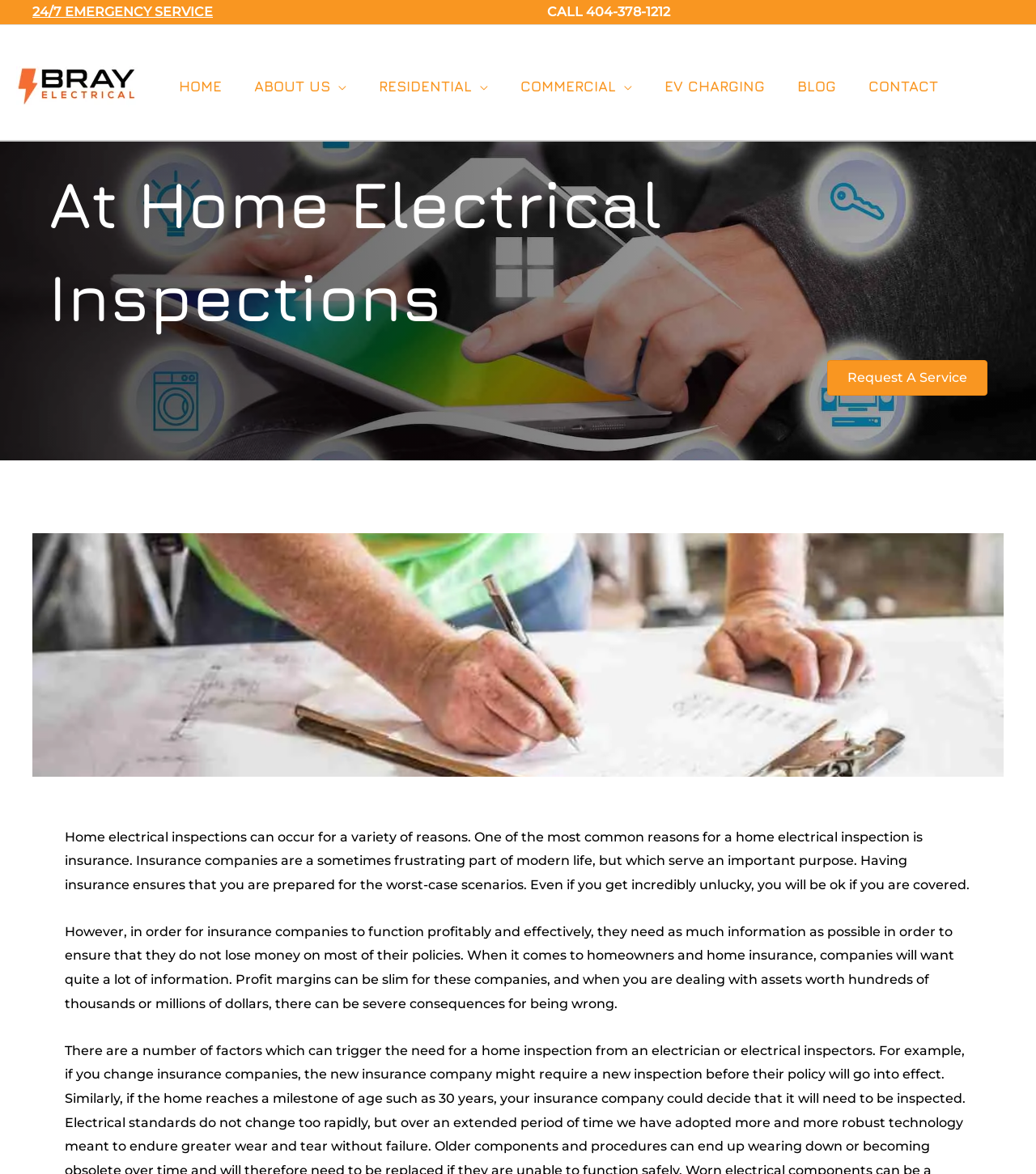Provide the bounding box coordinates in the format (top-left x, top-left y, bottom-right x, bottom-right y). All values are floating point numbers between 0 and 1. Determine the bounding box coordinate of the UI element described as: Contact

[0.823, 0.035, 0.921, 0.112]